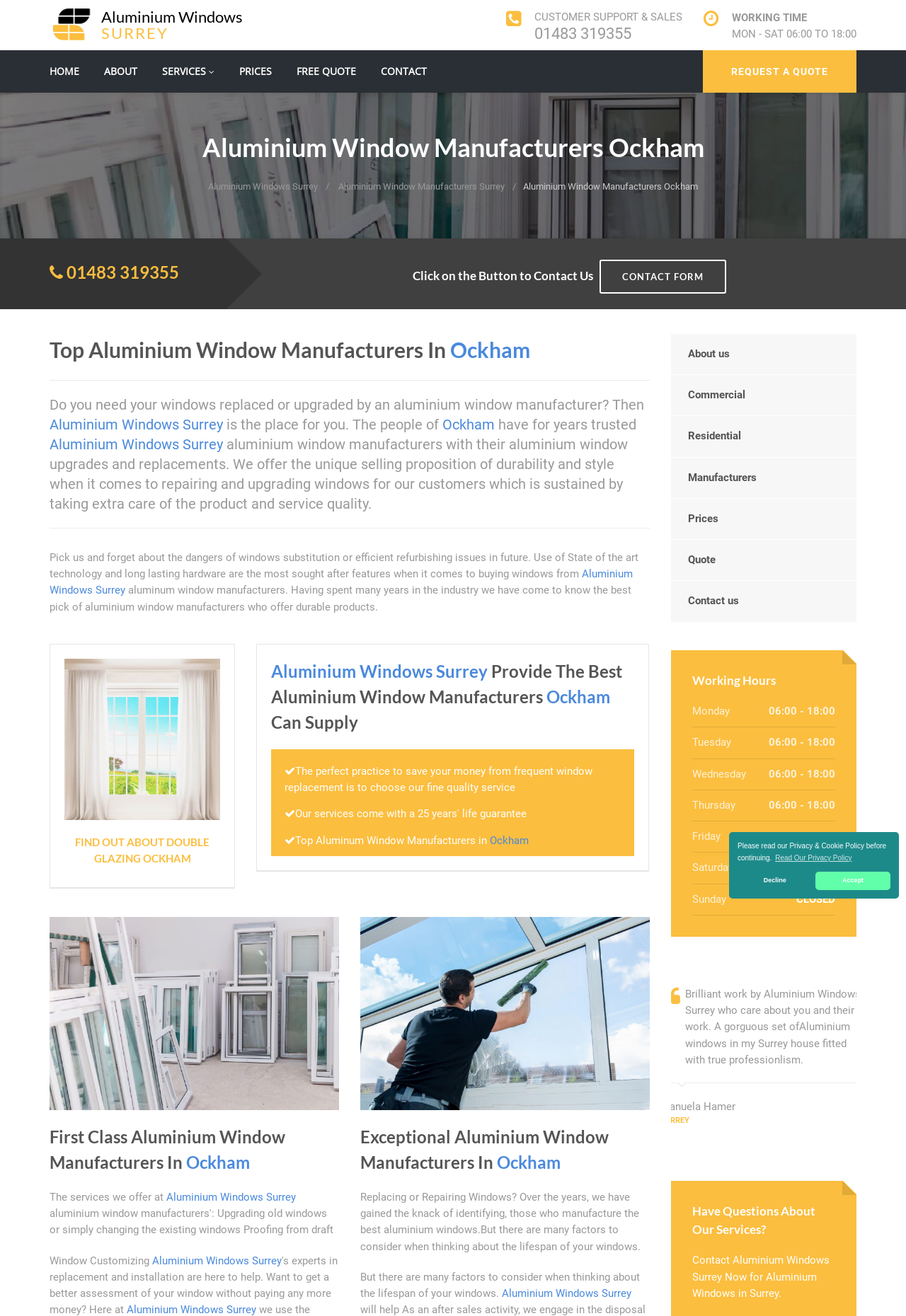What are the working hours of the company?
Please respond to the question thoroughly and include all relevant details.

I found the working hours by looking at the section that says 'WORKING TIME' and lists the hours as 'MON - SAT 06:00 TO 18:00'.